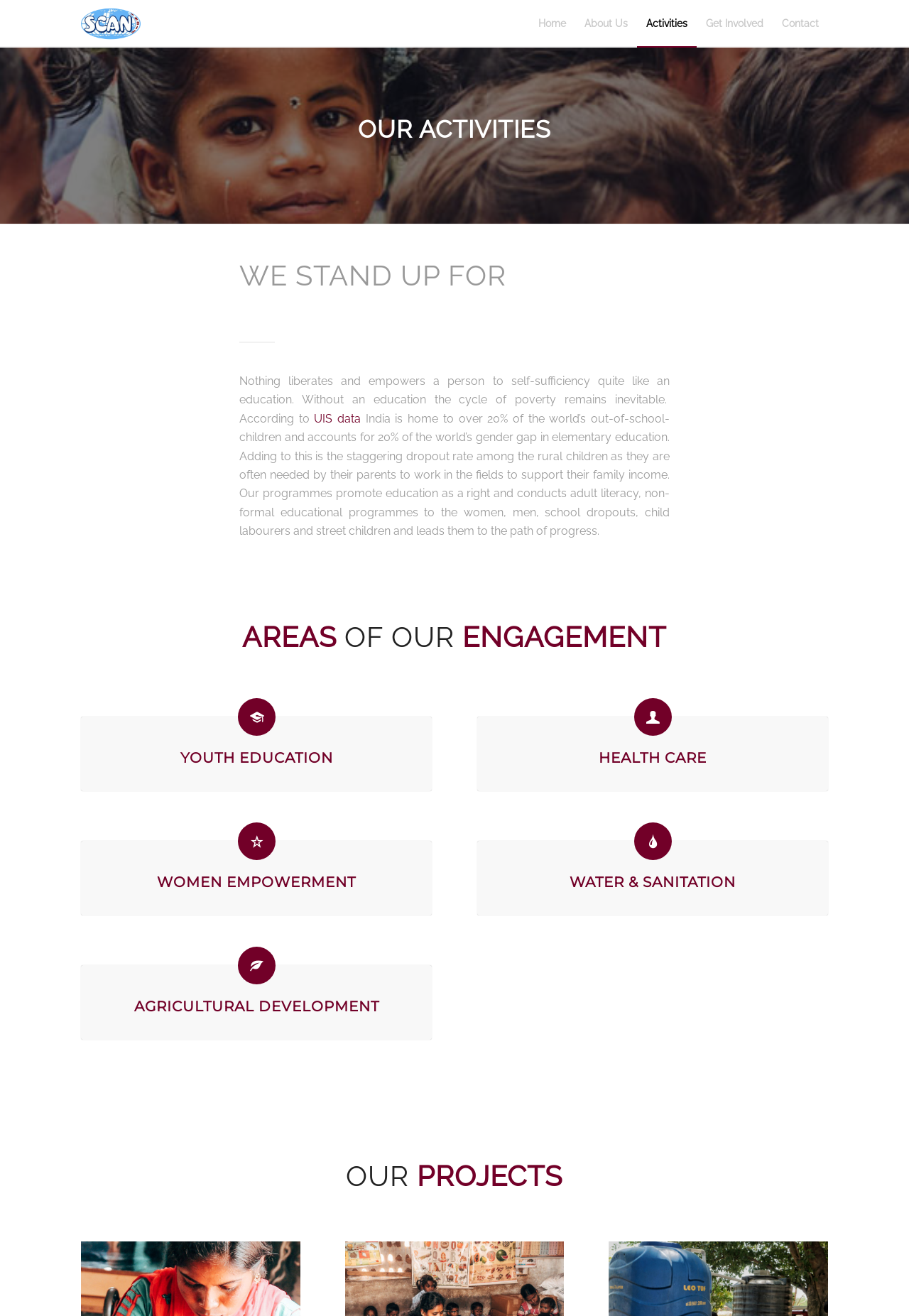What is the organization's name?
Using the image, answer in one word or phrase.

SCAN INDIA